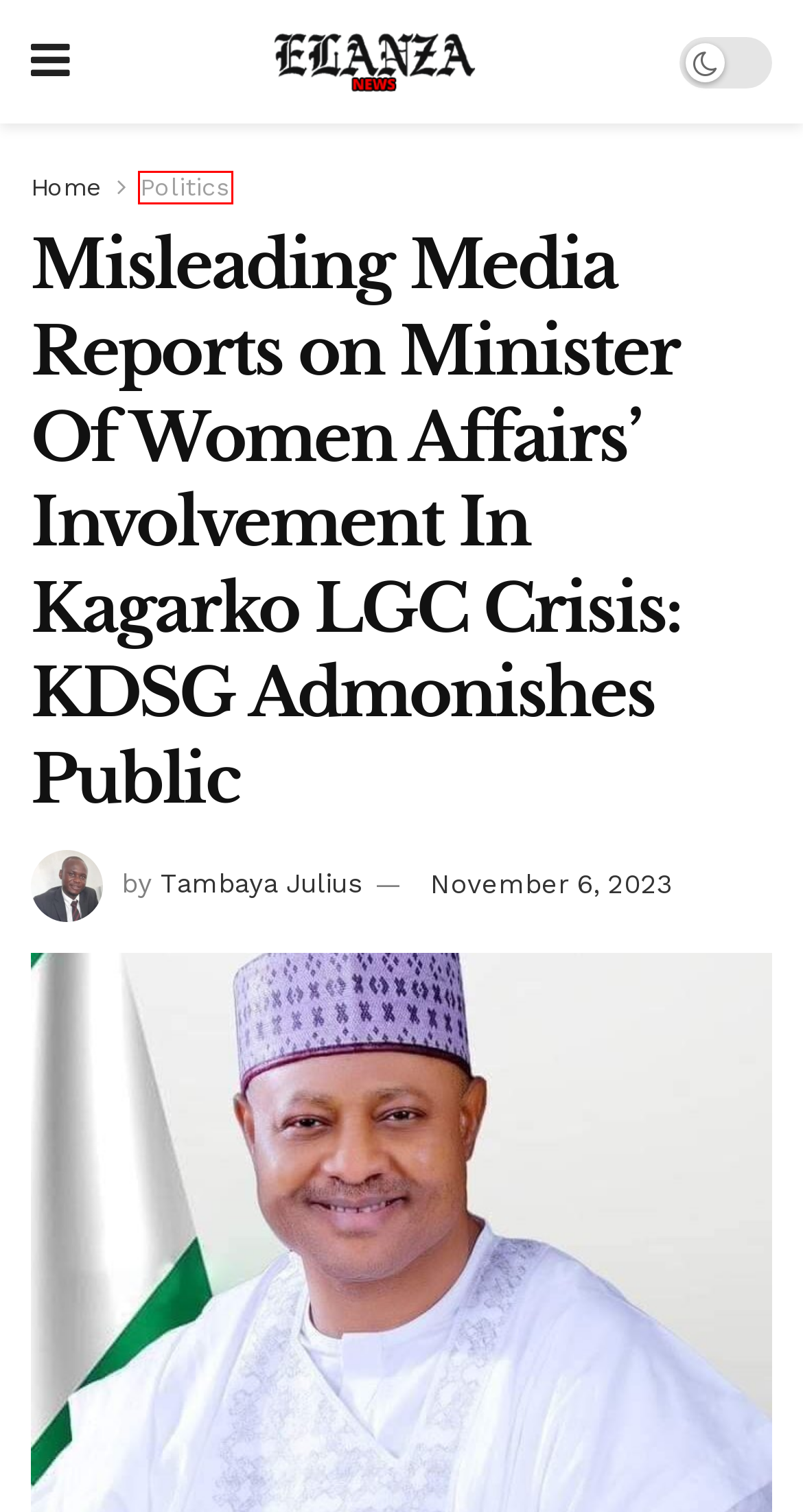View the screenshot of the webpage containing a red bounding box around a UI element. Select the most fitting webpage description for the new page shown after the element in the red bounding box is clicked. Here are the candidates:
A. Opinion - Elanza News
B. Education - Elanza News
C. Elanza News - Breaking News, Nigerian News & Top Stories
D. Tinubu Praised For Championing Local Government Autonomy
E. Politics - Elanza News
F. Resilience Key To Nigeria's Democratic Journey— Says Governor Ododo
G. National - Elanza News
H. 2027: Akpabio, El-Rufai Romance Posters Mischievous, Frivolous, Says Aide

E